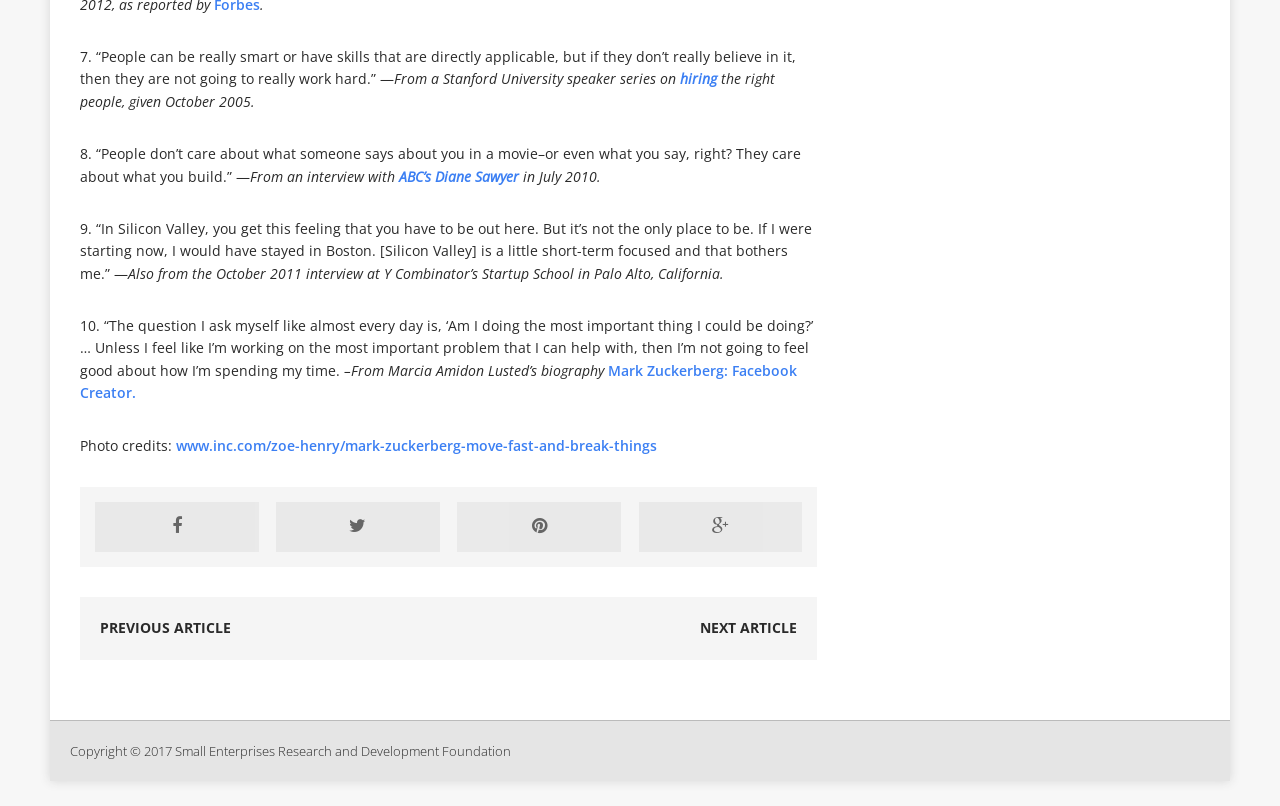Give a concise answer of one word or phrase to the question: 
What is the copyright year of the webpage content?

2017